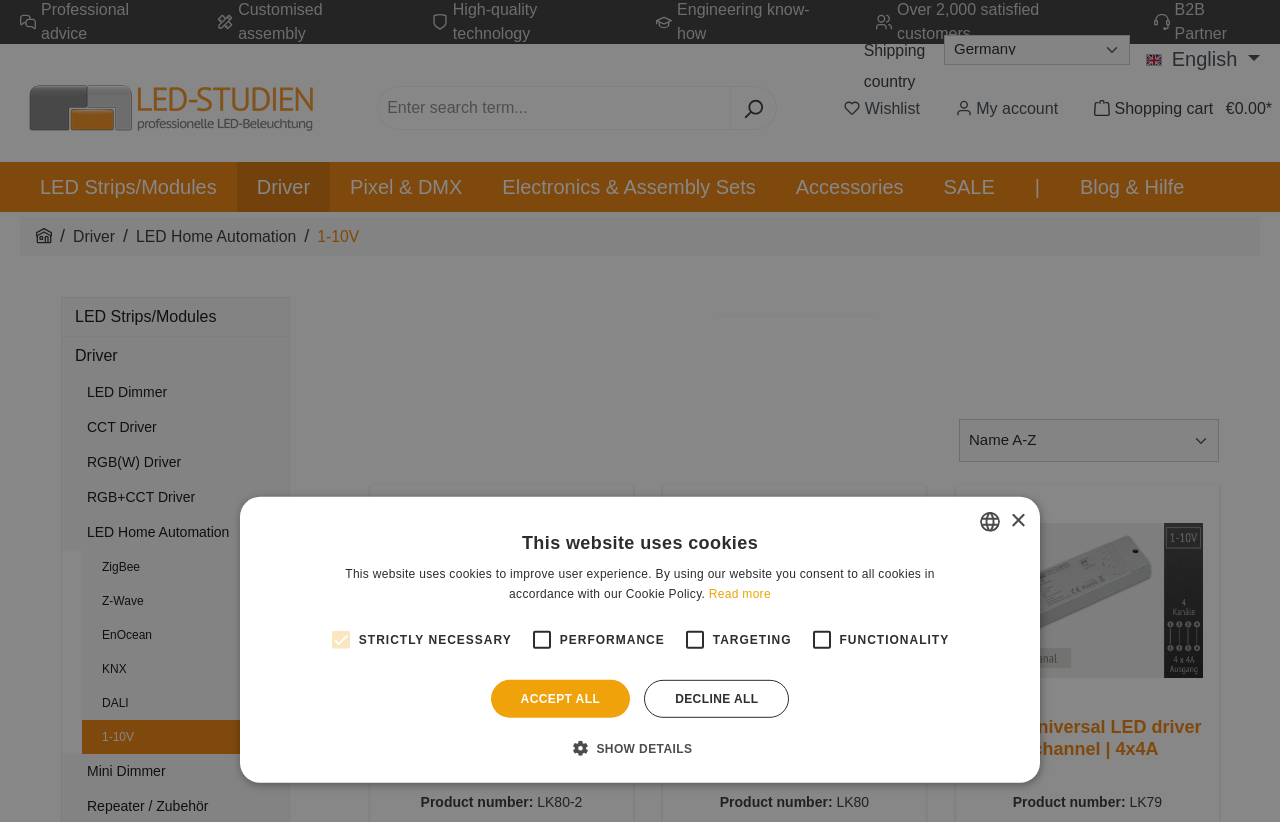Given the description of the UI element: "value="performance"", predict the bounding box coordinates in the form of [left, top, right, bottom], with each value being a float between 0 and 1.

[0.408, 0.754, 0.439, 0.803]